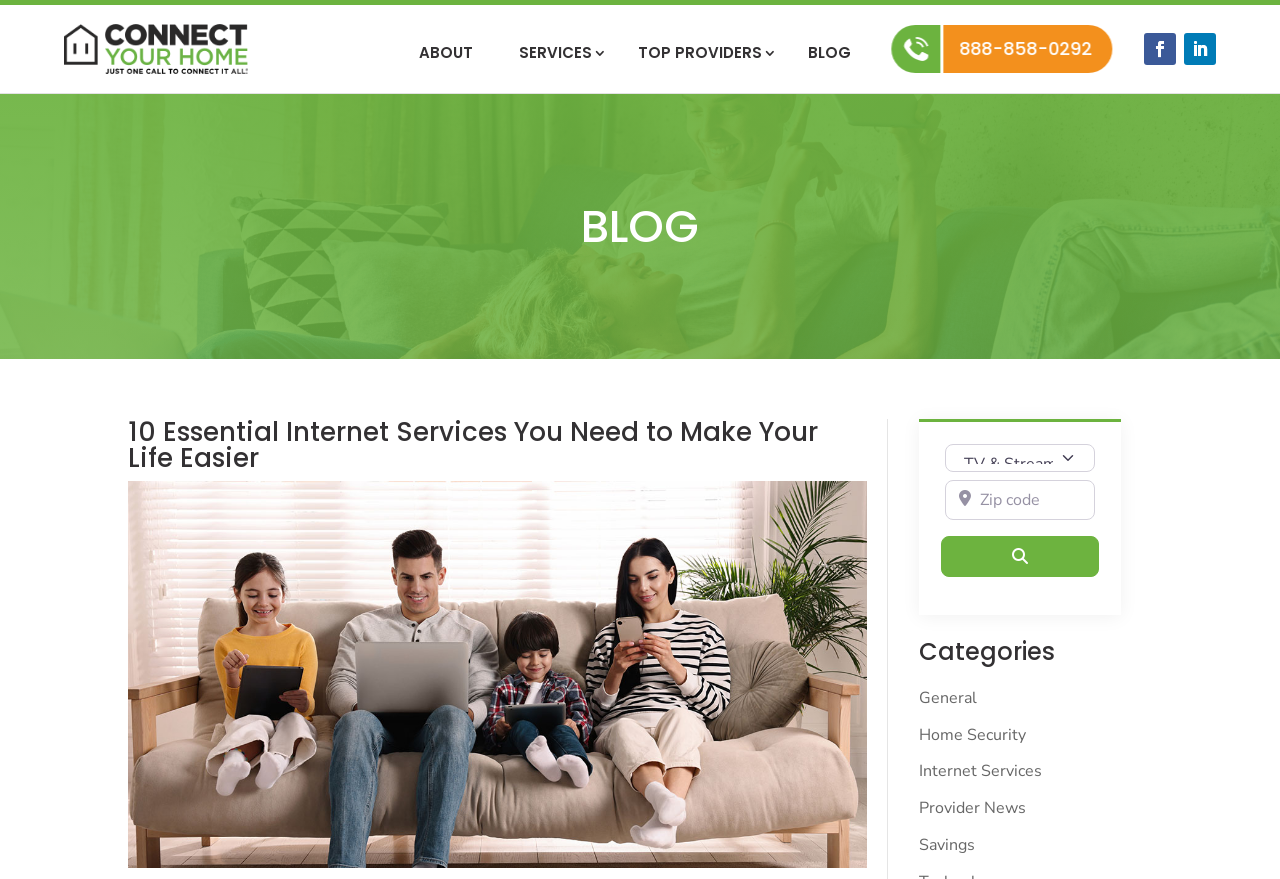Could you specify the bounding box coordinates for the clickable section to complete the following instruction: "Click the ABOUT link"?

[0.323, 0.052, 0.373, 0.089]